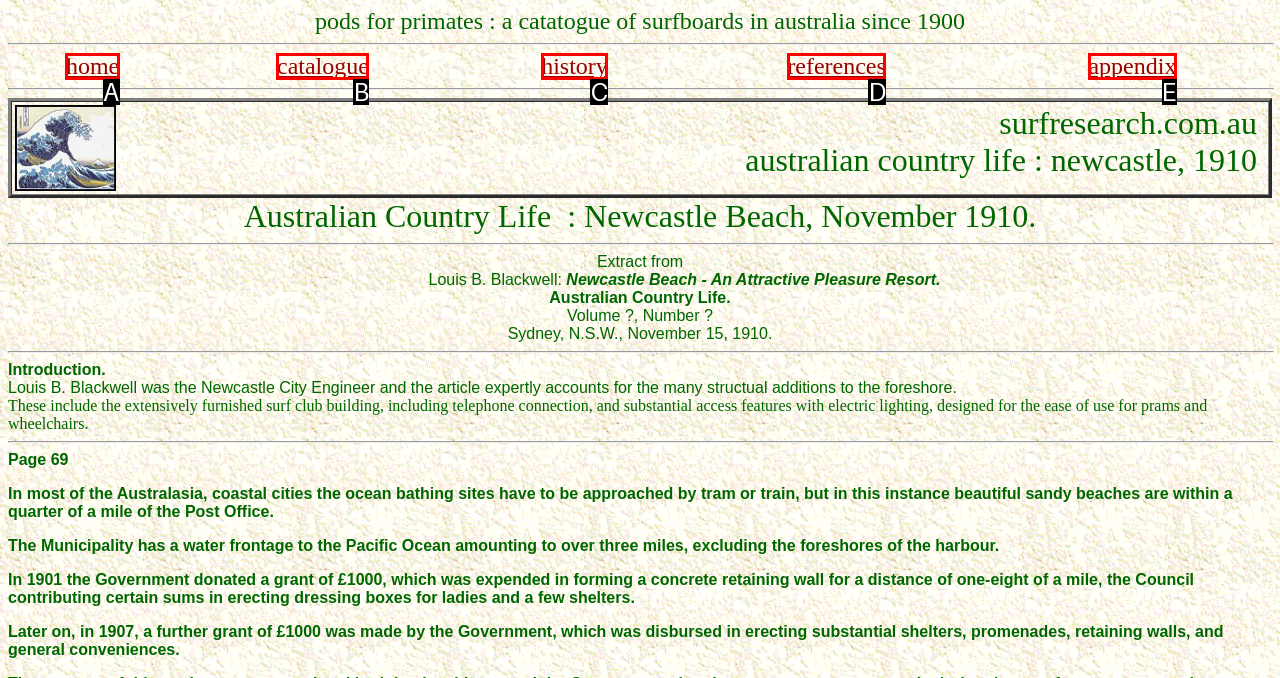Based on the description: references, find the HTML element that matches it. Provide your answer as the letter of the chosen option.

D